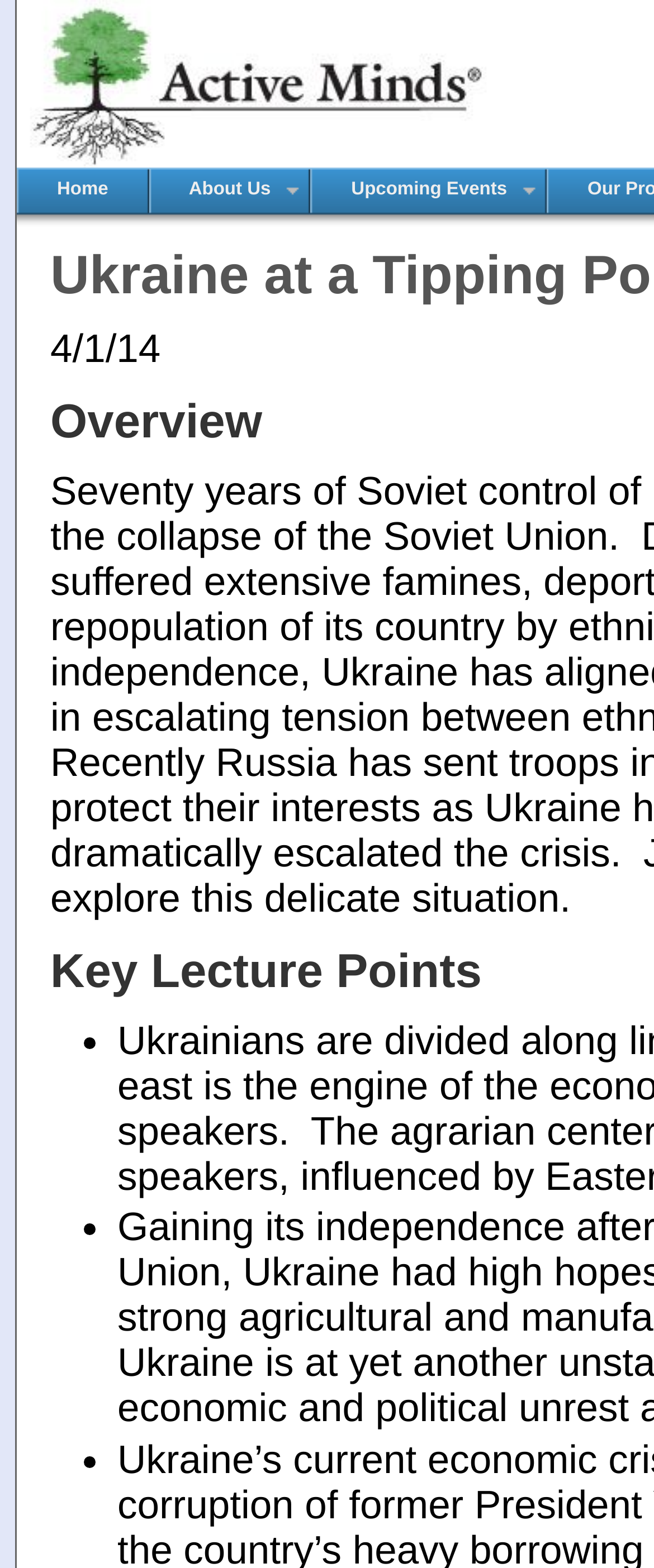How many elements are there in the top section of the webpage?
Answer the question with a single word or phrase by looking at the picture.

2